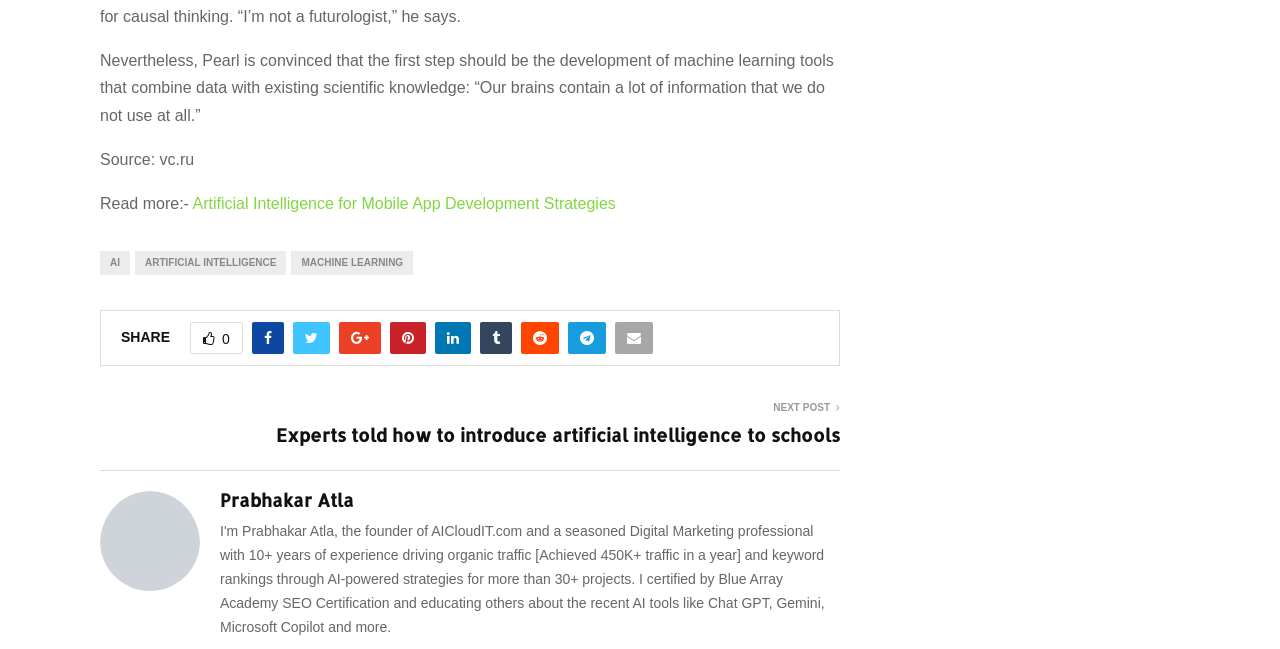Respond with a single word or phrase to the following question: How many social media sharing links are there?

7